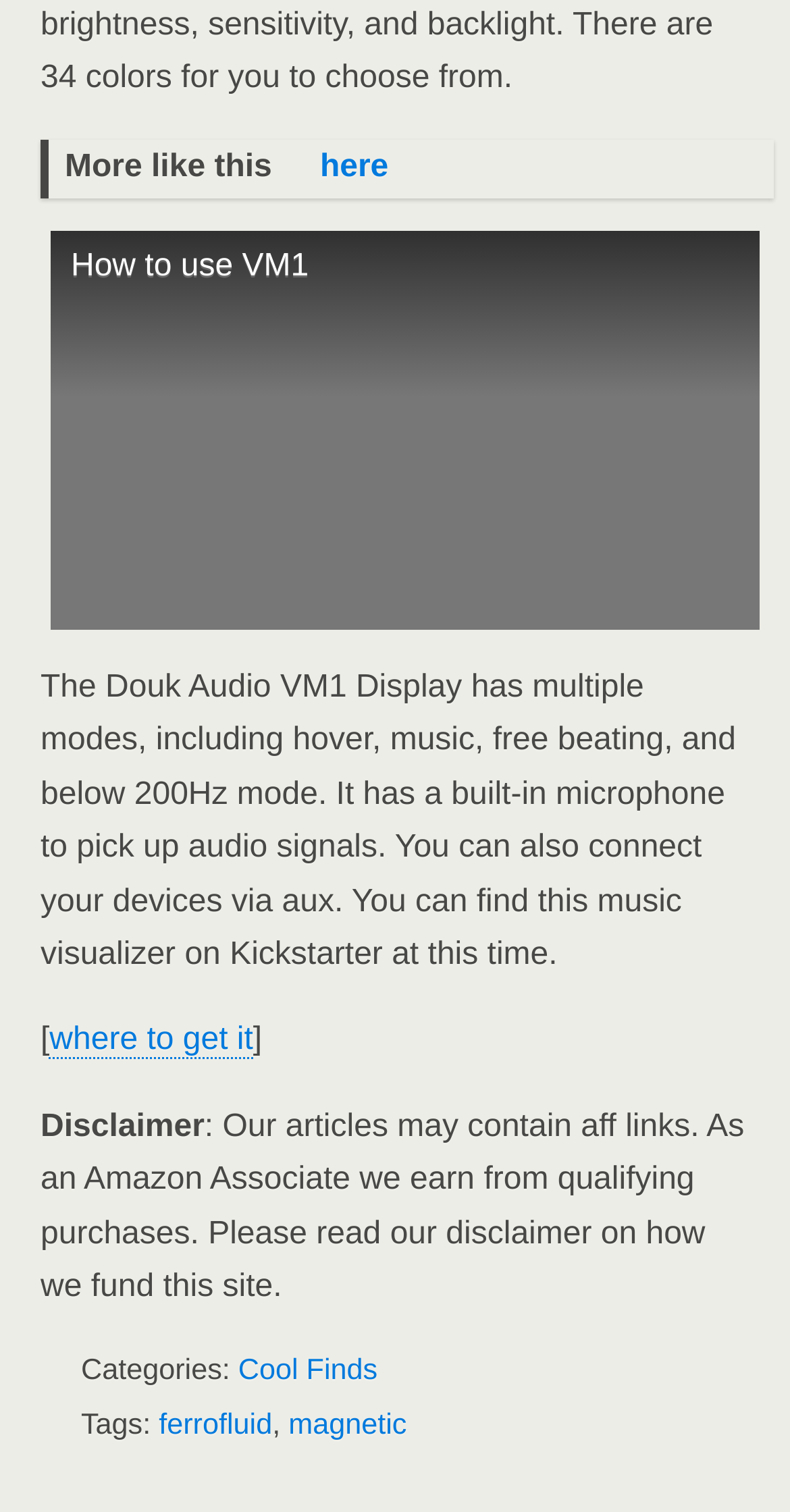Where can the music visualizer be found?
Based on the image, answer the question with as much detail as possible.

The location of the music visualizer is mentioned in the text 'You can find this music visualizer on Kickstarter at this time.' which is located in the middle of the webpage.